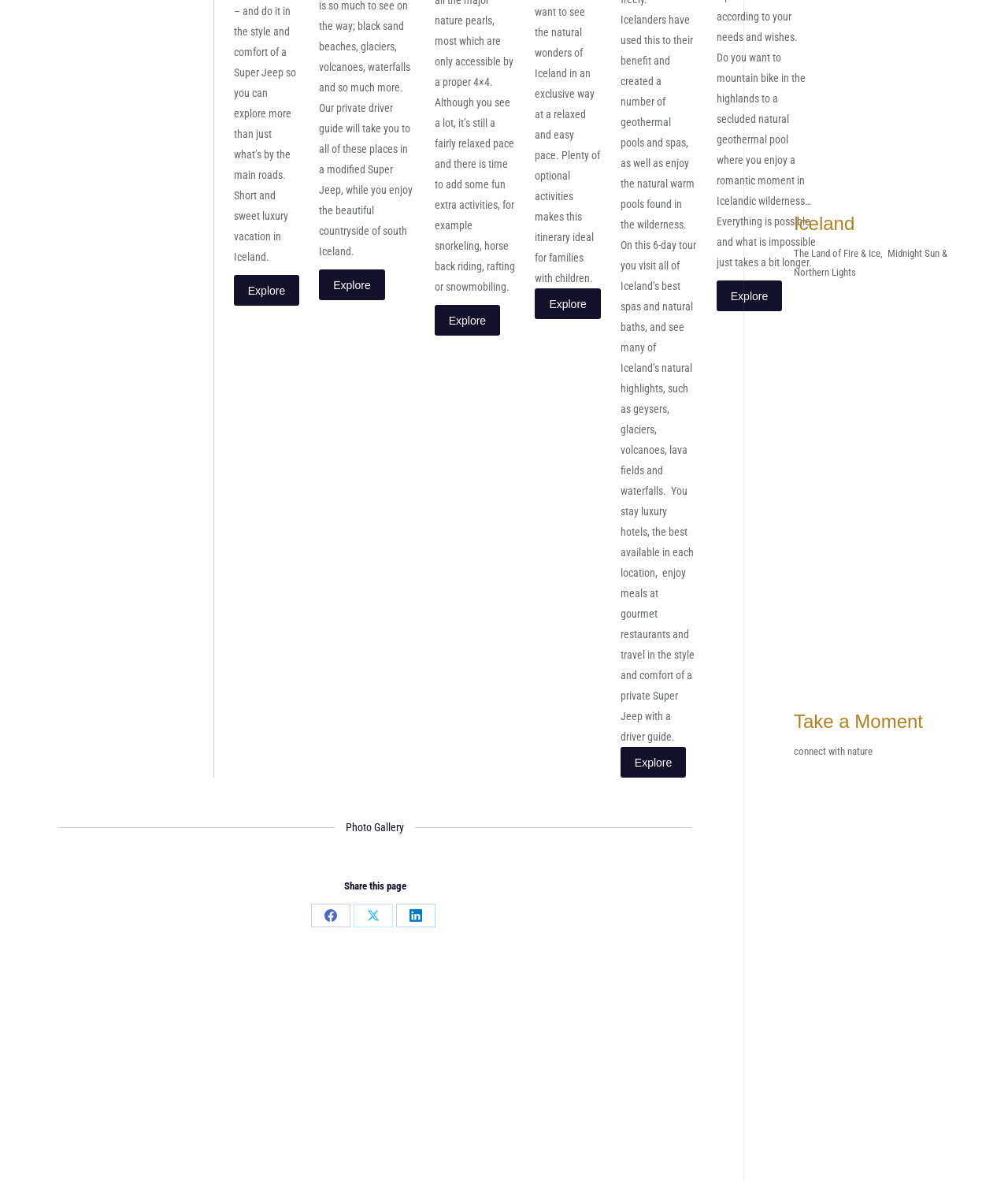For the following element description, predict the bounding box coordinates in the format (top-left x, top-left y, bottom-right x, bottom-right y). All values should be floating point numbers between 0 and 1. Description: Share on FacebookShare on Facebook

[0.309, 0.765, 0.348, 0.785]